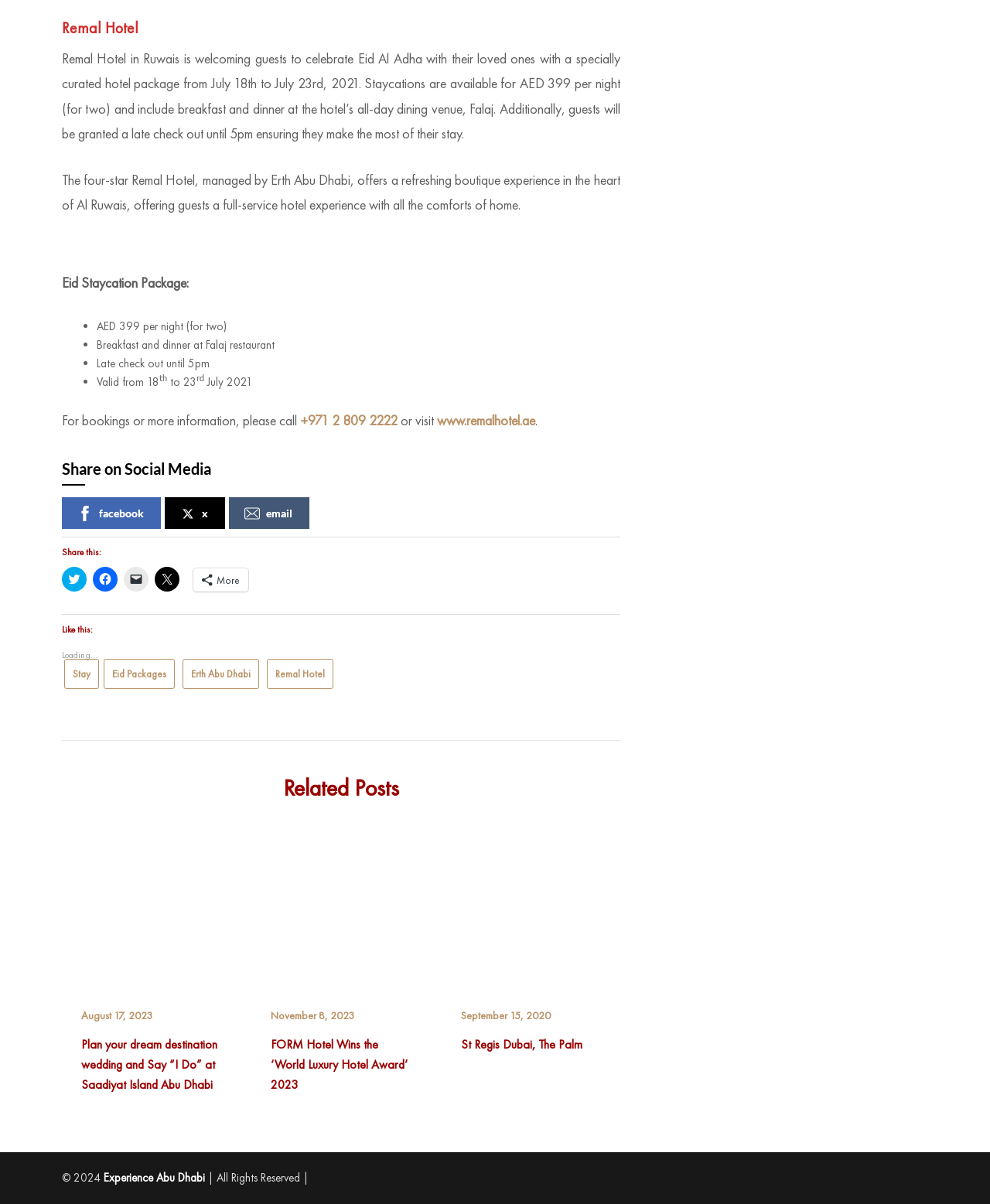What are the related posts on the webpage?
Please give a detailed and elaborate explanation in response to the question.

The related posts on the webpage are three articles about hotels, including 'Plan your dream destination wedding and Say “I Do” at Saadiyat Island Abu Dhabi', 'FORM Hotel Wins the ‘World Luxury Hotel Award’ 2023', and 'St Regis Dubai, The Palm'.